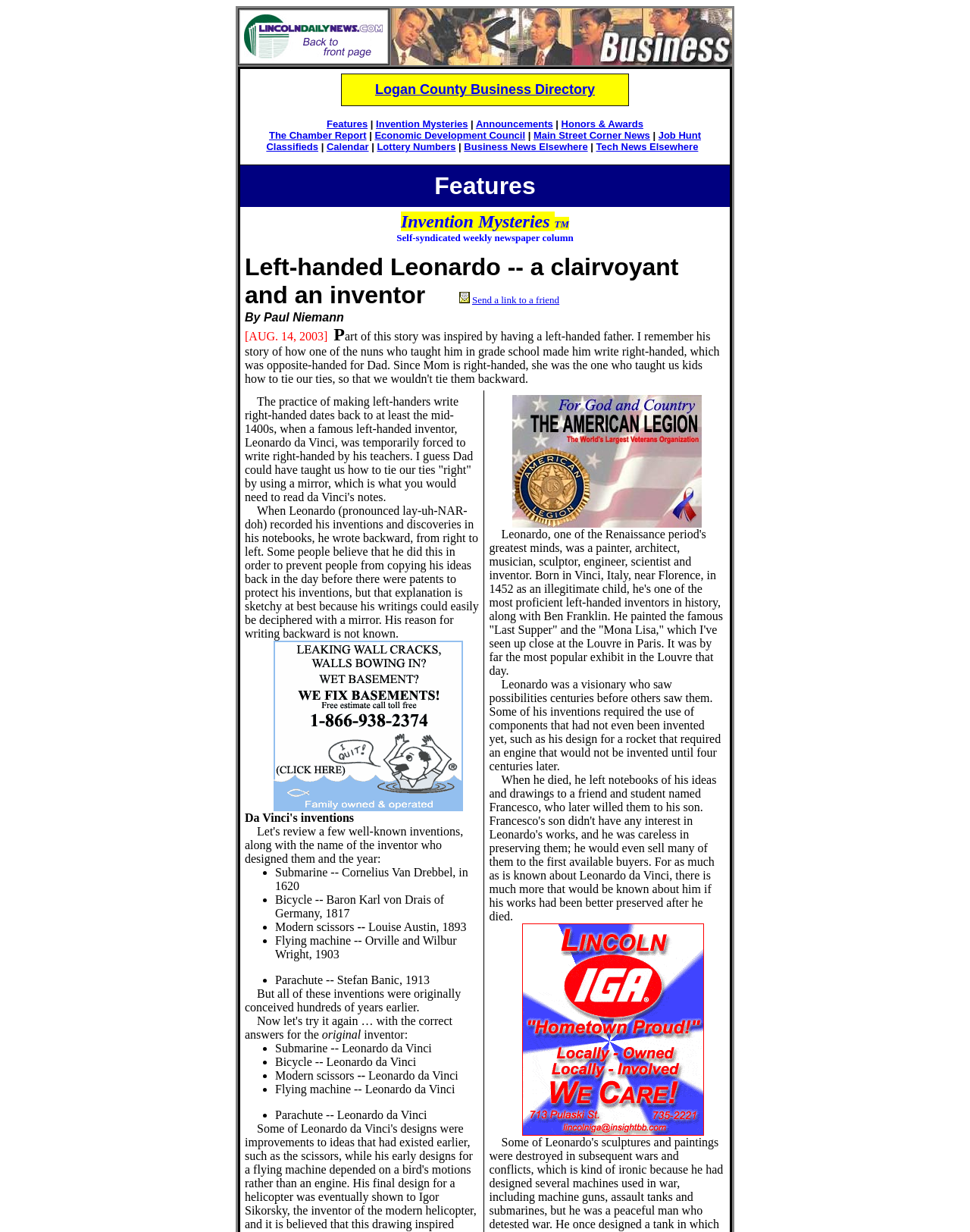Give a concise answer of one word or phrase to the question: 
What is the topic of the article 'Left-handed Leonardo'?

Invention